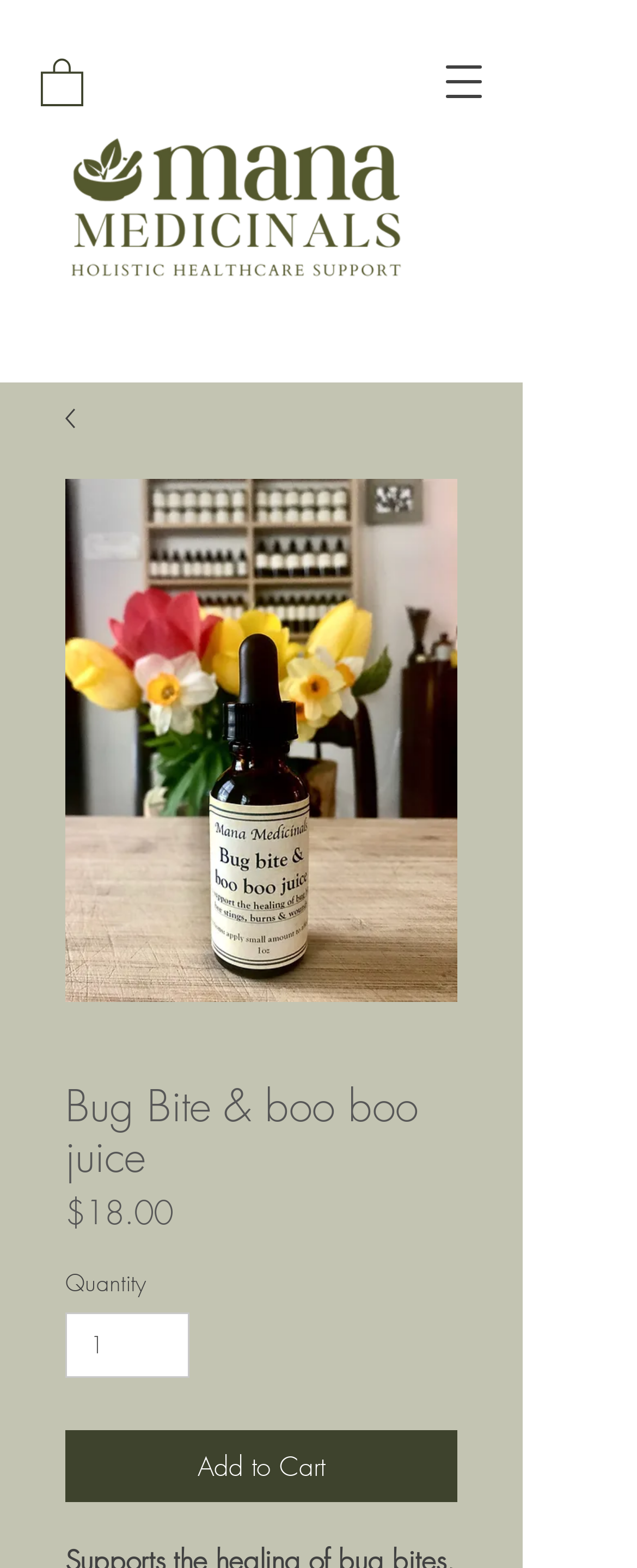Identify the bounding box for the UI element described as: "input value="1" aria-label="Quantity" value="1"". The coordinates should be four float numbers between 0 and 1, i.e., [left, top, right, bottom].

[0.103, 0.837, 0.298, 0.879]